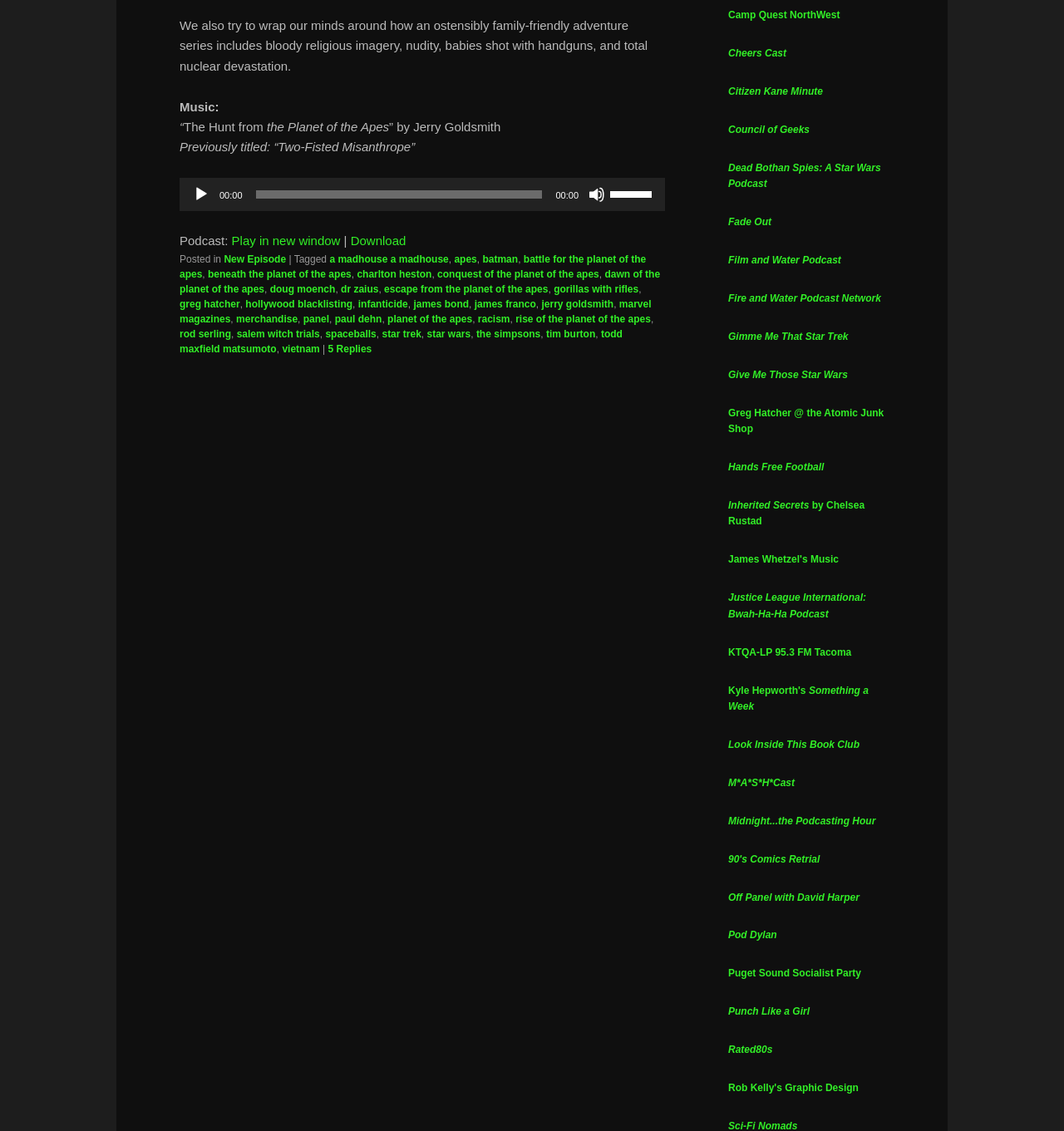What is the function of the button with the text 'Mute'?
Using the image as a reference, give an elaborate response to the question.

I inferred the function of the button with the text 'Mute' by understanding its context within the audio player element and its adjacent elements, such as the volume slider.